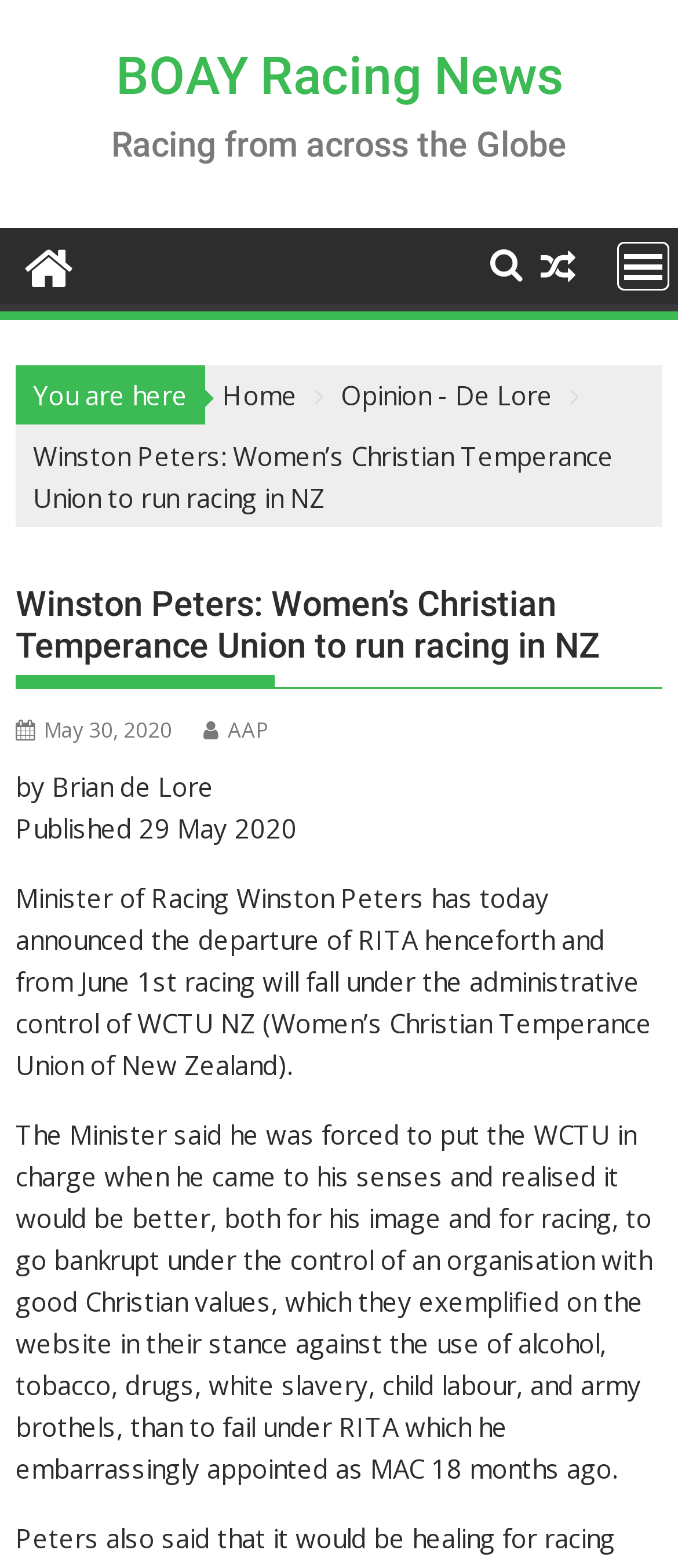Using the elements shown in the image, answer the question comprehensively: What is the reason for Minister Winston Peters to put WCTU in charge of racing?

According to the article, Minister Winston Peters decided to put WCTU in charge of racing because he wanted to go bankrupt under the control of an organisation with good Christian values, rather than failing under RITA, which he had appointed 18 months ago.